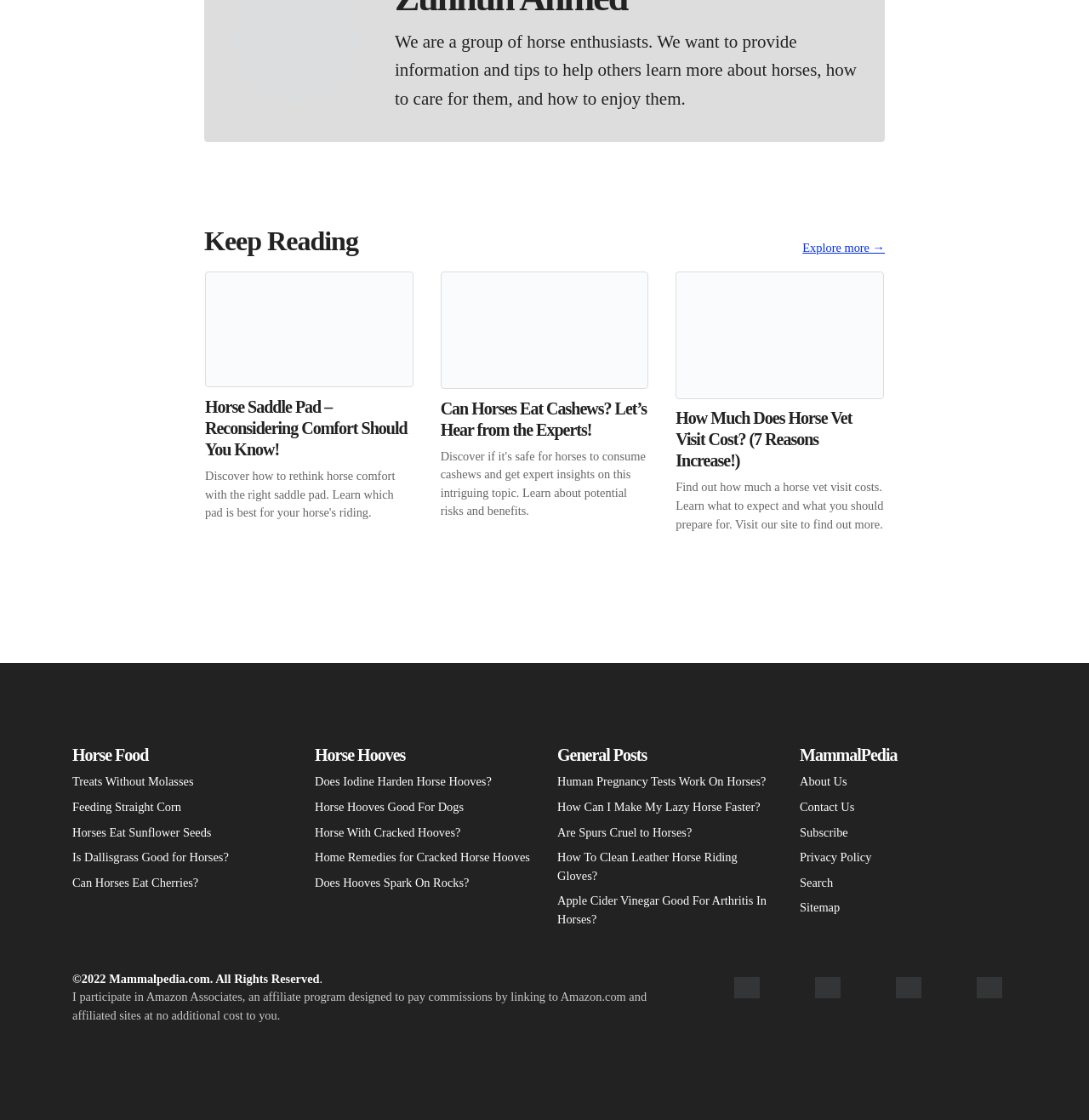Can you provide the bounding box coordinates for the element that should be clicked to implement the instruction: "Leave a comment"?

None